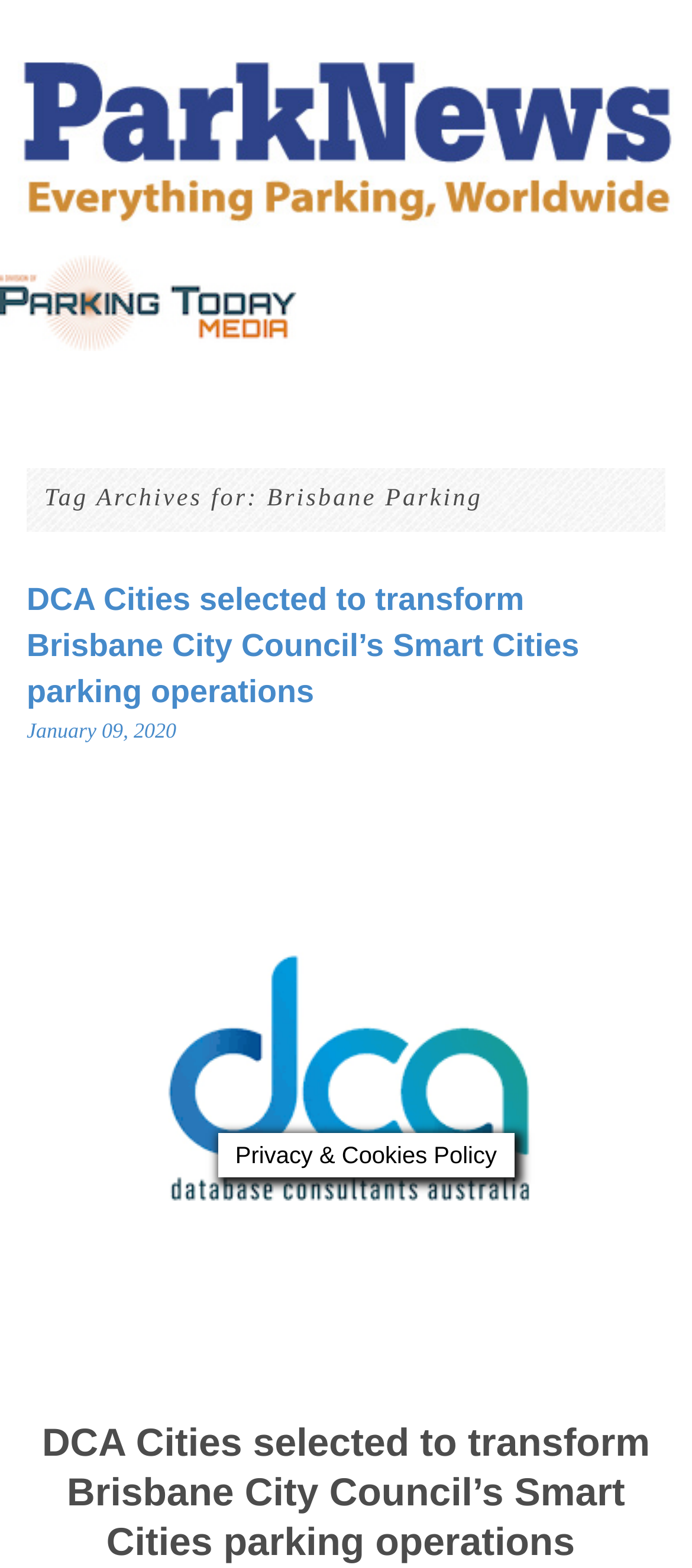Look at the image and give a detailed response to the following question: What is the title of the first article?

The heading element 'DCA Cities selected to transform Brisbane City Council’s Smart Cities parking operations' is a subheading of the main heading 'Tag Archives for: Brisbane Parking', indicating that it is the title of the first article. The presence of a link element with the same text further supports this conclusion.